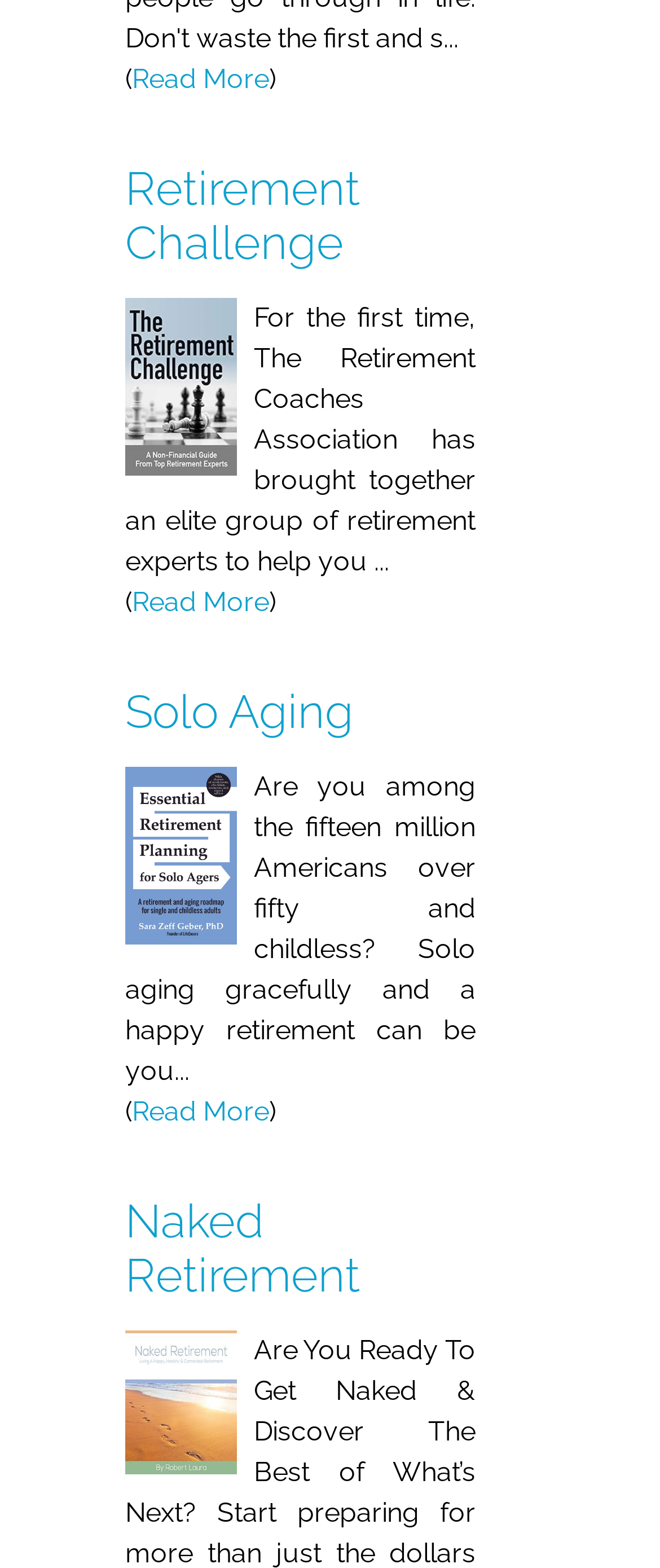Please give a succinct answer to the question in one word or phrase:
How many Americans are mentioned in the first section?

fifteen million